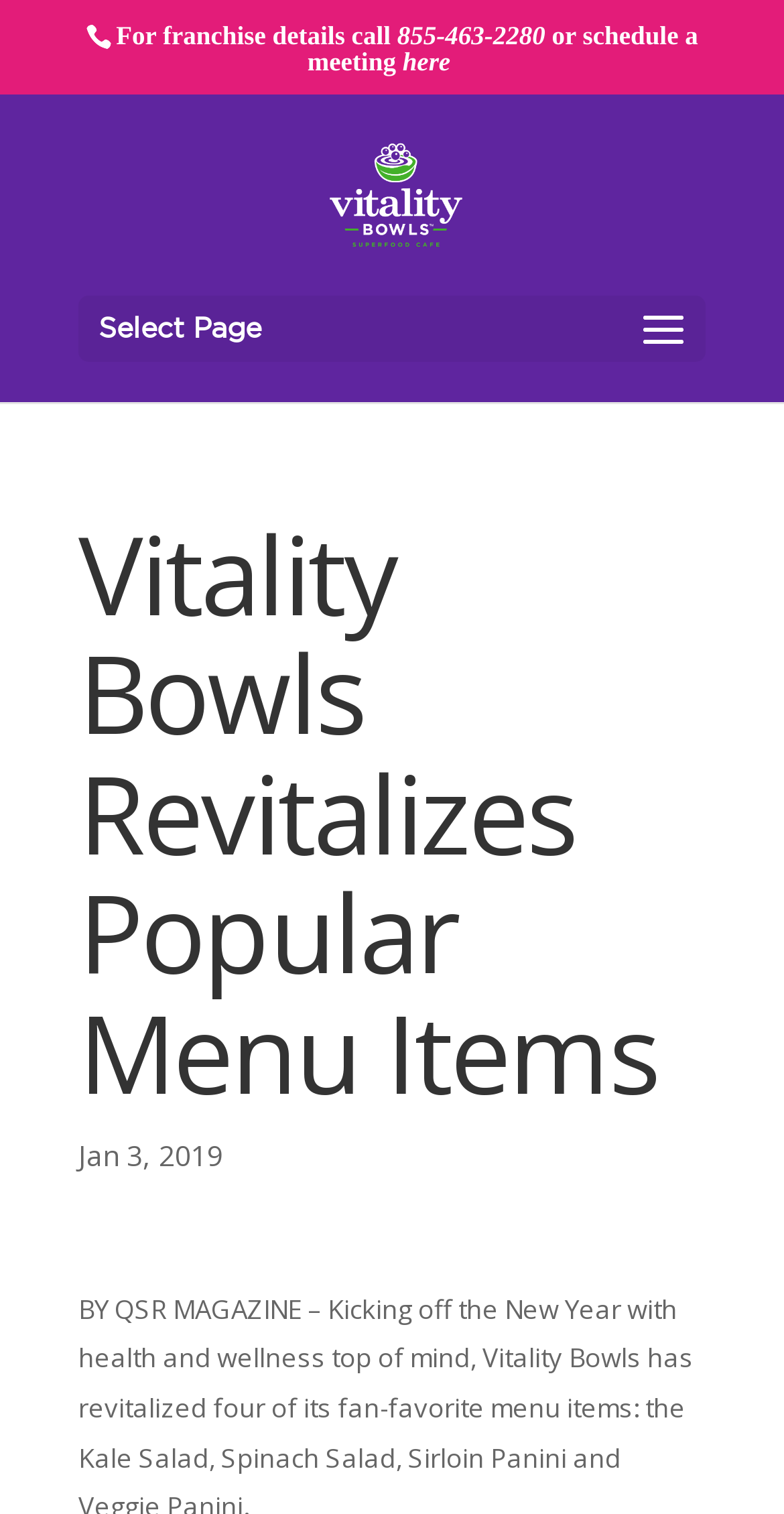What is the phone number for franchise details?
Could you give a comprehensive explanation in response to this question?

I found the phone number by looking at the link element with the text '855-463-2280' which is located near the static text 'For franchise details call'.